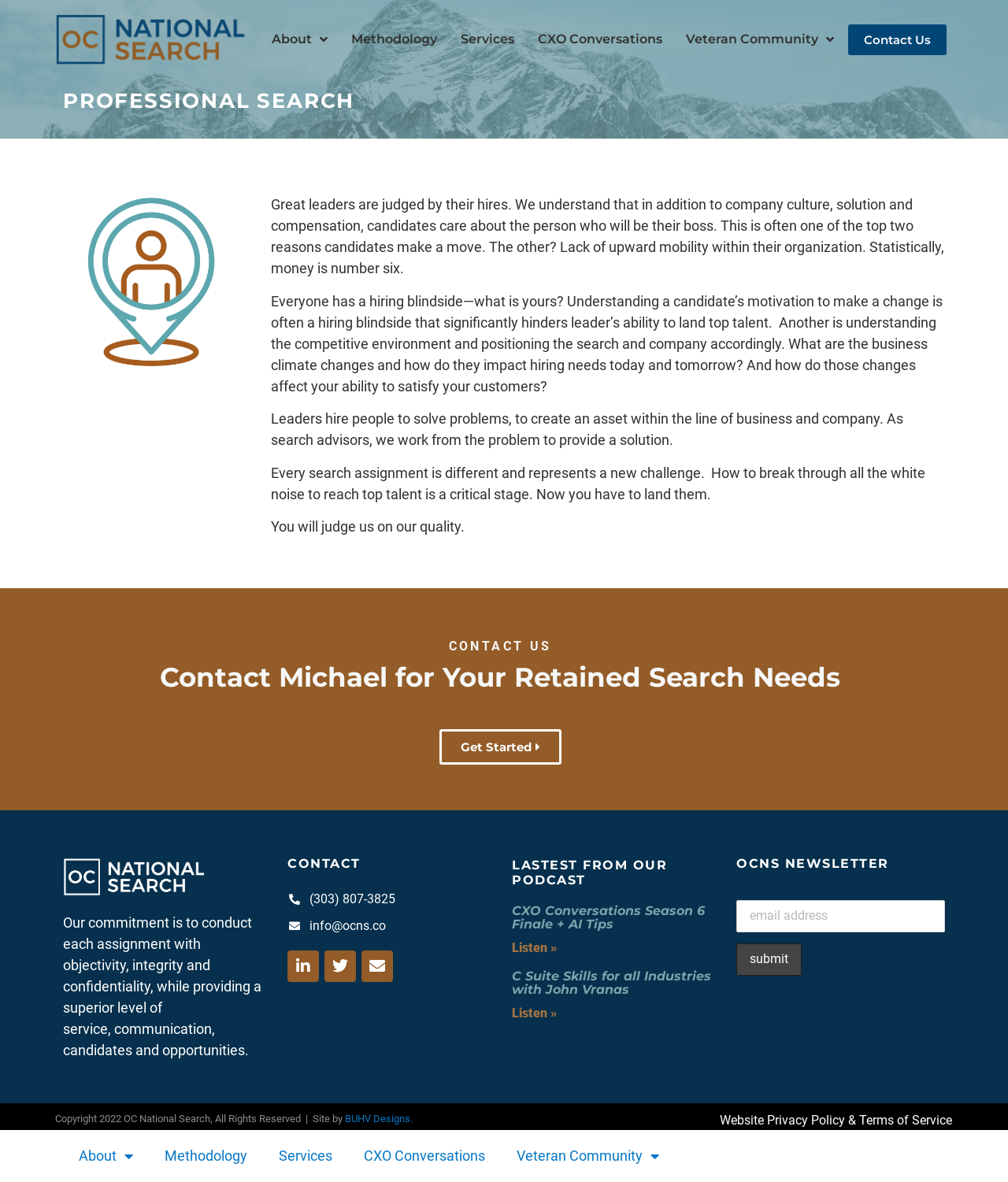Please provide the bounding box coordinate of the region that matches the element description: alt="OC National Search Logo". Coordinates should be in the format (top-left x, top-left y, bottom-right x, bottom-right y) and all values should be between 0 and 1.

[0.055, 0.012, 0.245, 0.055]